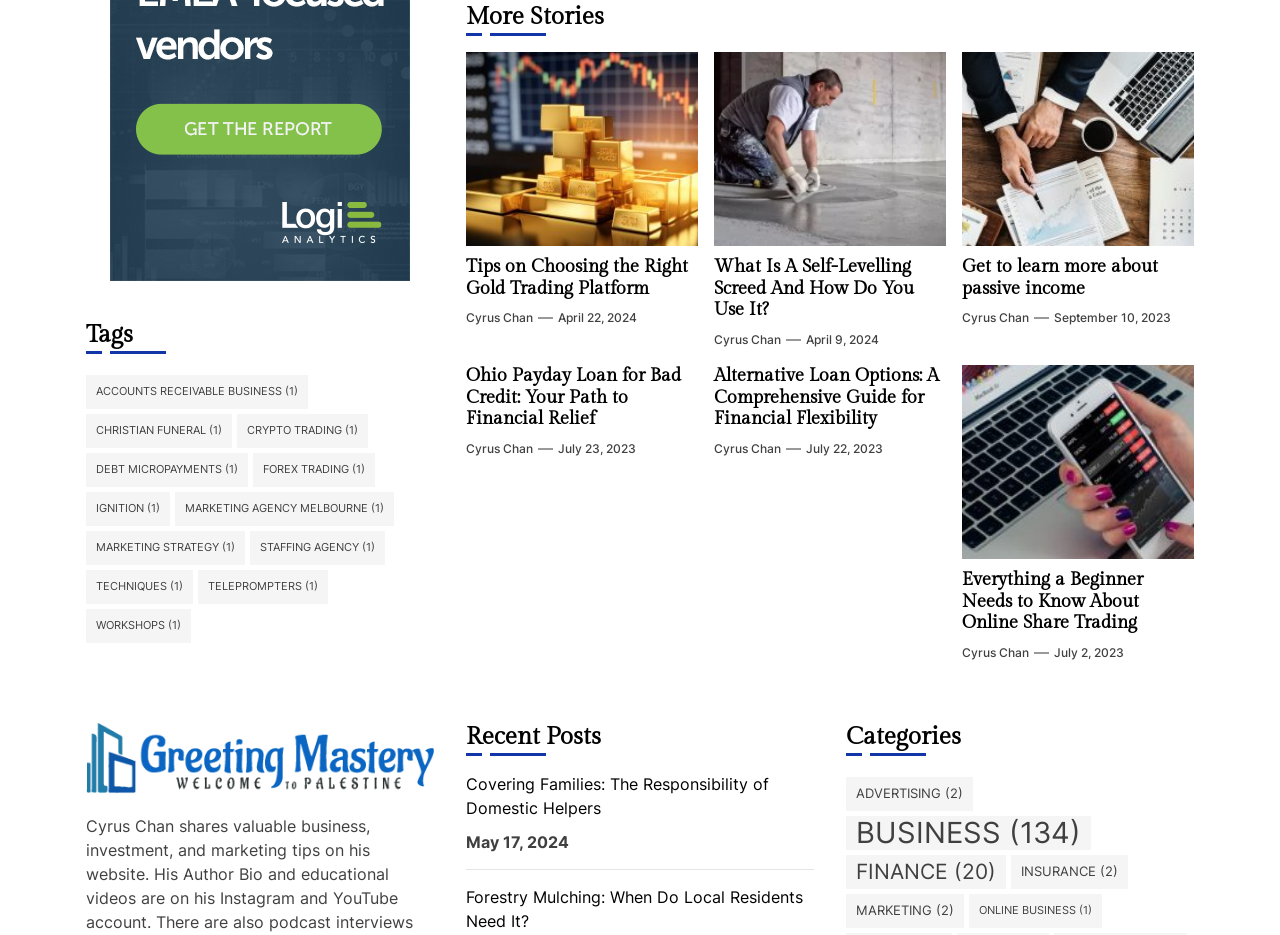Identify the bounding box coordinates of the area you need to click to perform the following instruction: "Read the article 'Everything a Beginner Needs to Know About Online Share Trading'".

[0.752, 0.609, 0.933, 0.678]